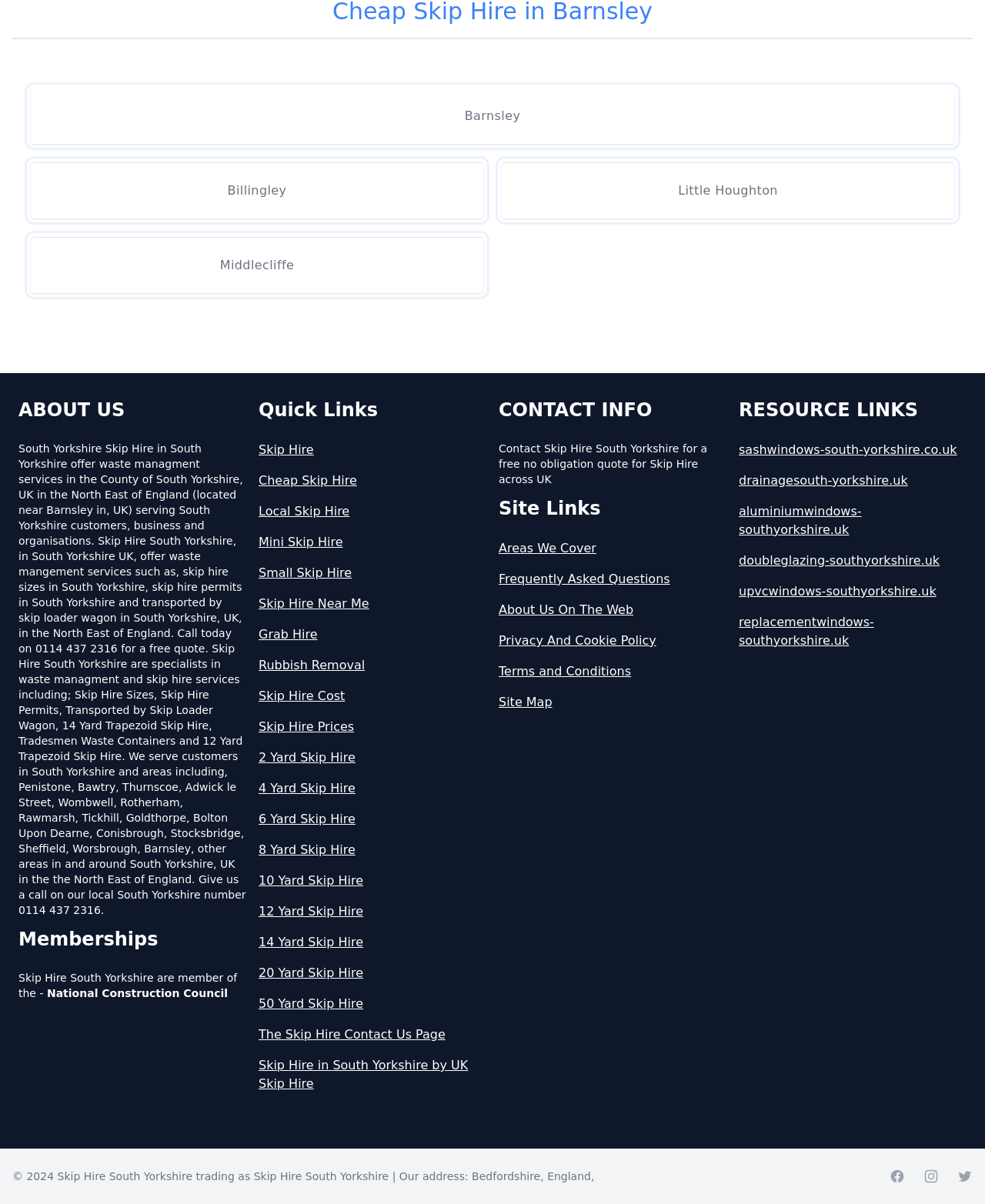Locate the bounding box coordinates of the area that needs to be clicked to fulfill the following instruction: "Call for a free quote". The coordinates should be in the format of four float numbers between 0 and 1, namely [left, top, right, bottom].

[0.019, 0.367, 0.25, 0.761]